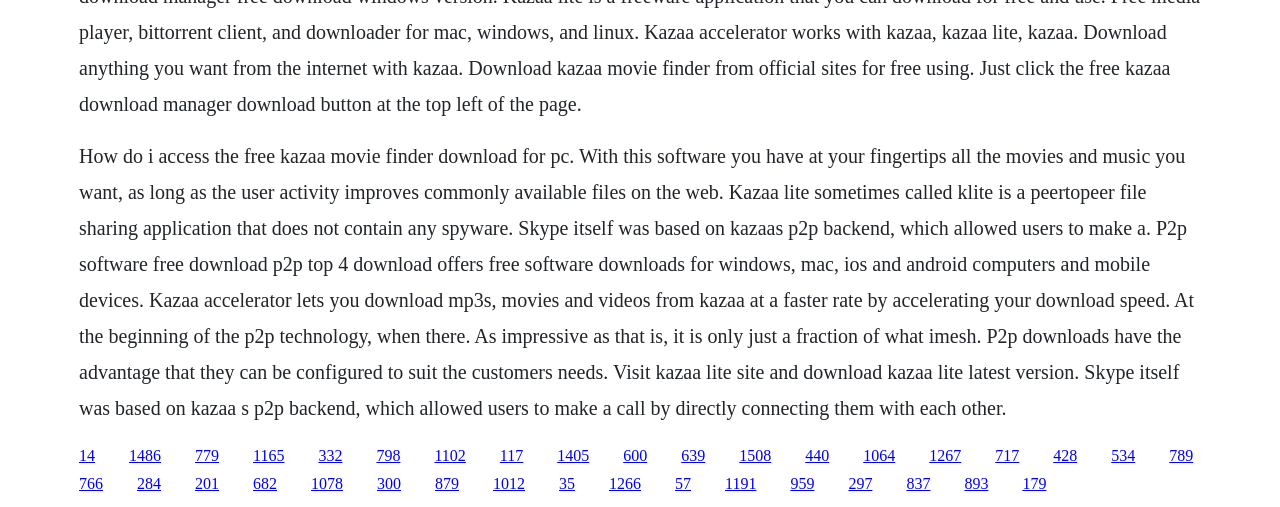Find the bounding box coordinates of the clickable element required to execute the following instruction: "Learn about Kazaa Accelerator". Provide the coordinates as four float numbers between 0 and 1, i.e., [left, top, right, bottom].

[0.249, 0.881, 0.268, 0.914]